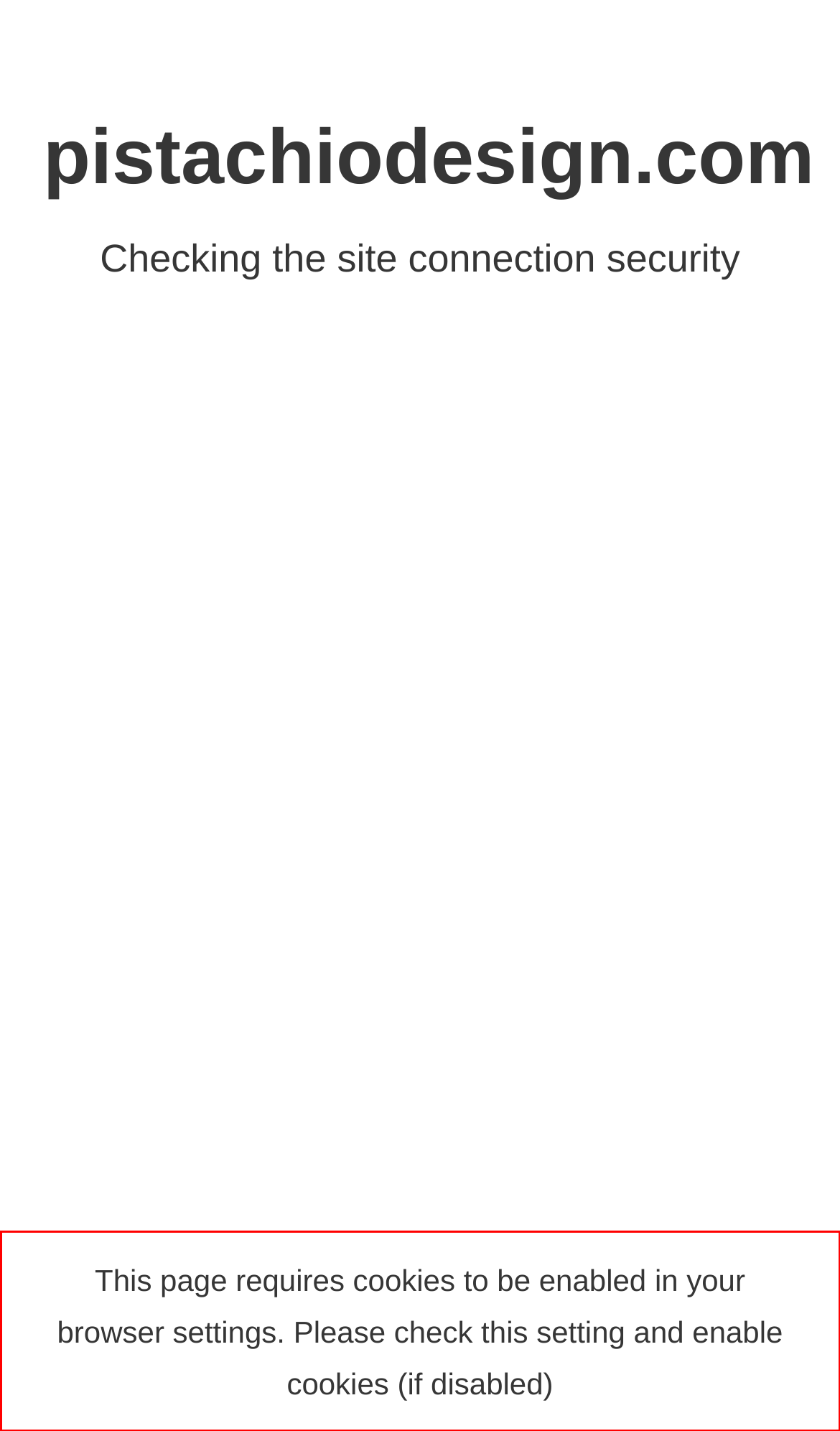Please recognize and transcribe the text located inside the red bounding box in the webpage image.

This page requires cookies to be enabled in your browser settings. Please check this setting and enable cookies (if disabled)